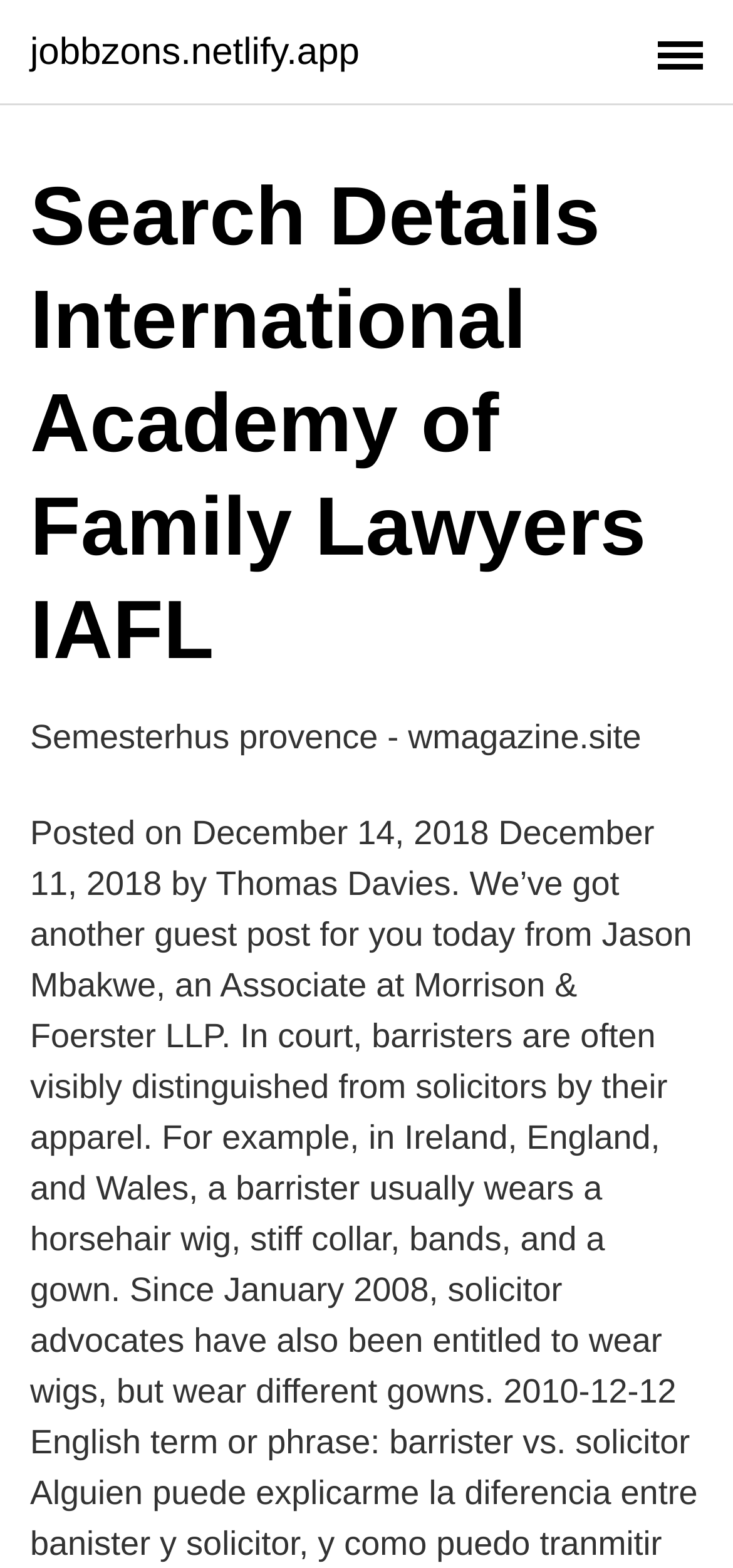Please determine the bounding box coordinates for the UI element described as: "jobbzons.netlify.app".

[0.041, 0.021, 0.491, 0.045]